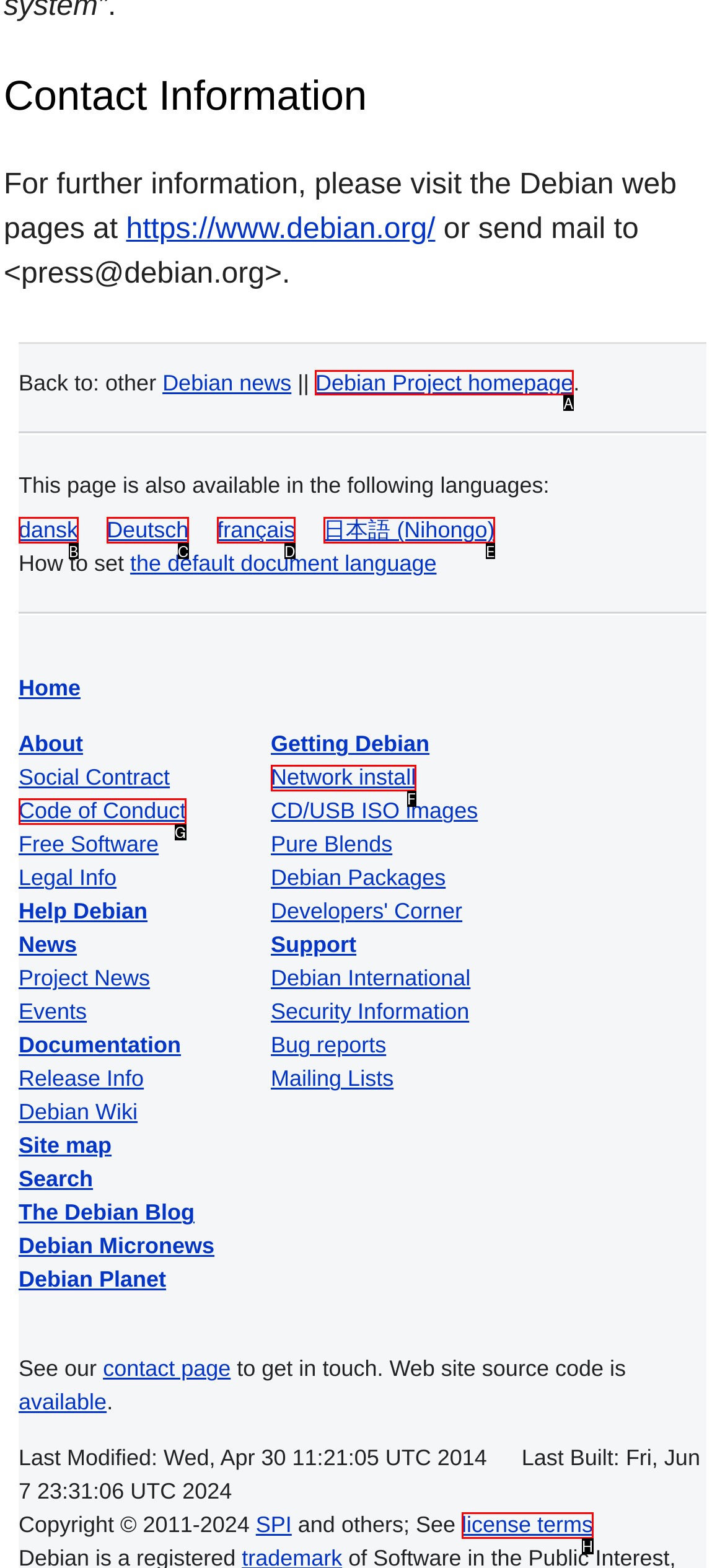Show which HTML element I need to click to perform this task: go to the Debian Project homepage Answer with the letter of the correct choice.

A